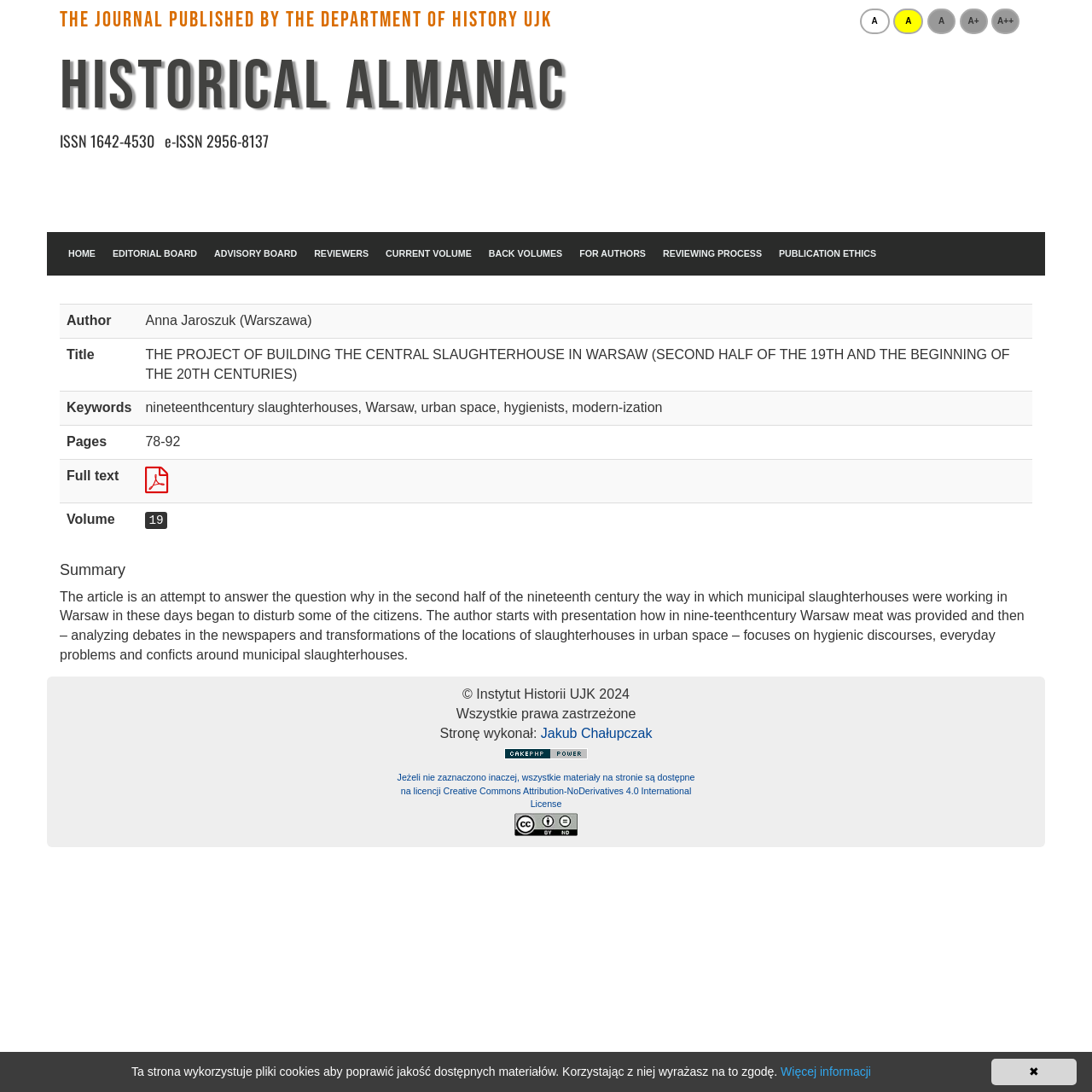What is the title of the article in the table?
Utilize the image to construct a detailed and well-explained answer.

The title of the article can be found in the table element, in the second row, under the 'Title' column, which reads 'THE PROJECT OF BUILDING THE CENTRAL SLAUGHTERHOUSE IN WARSAW'.